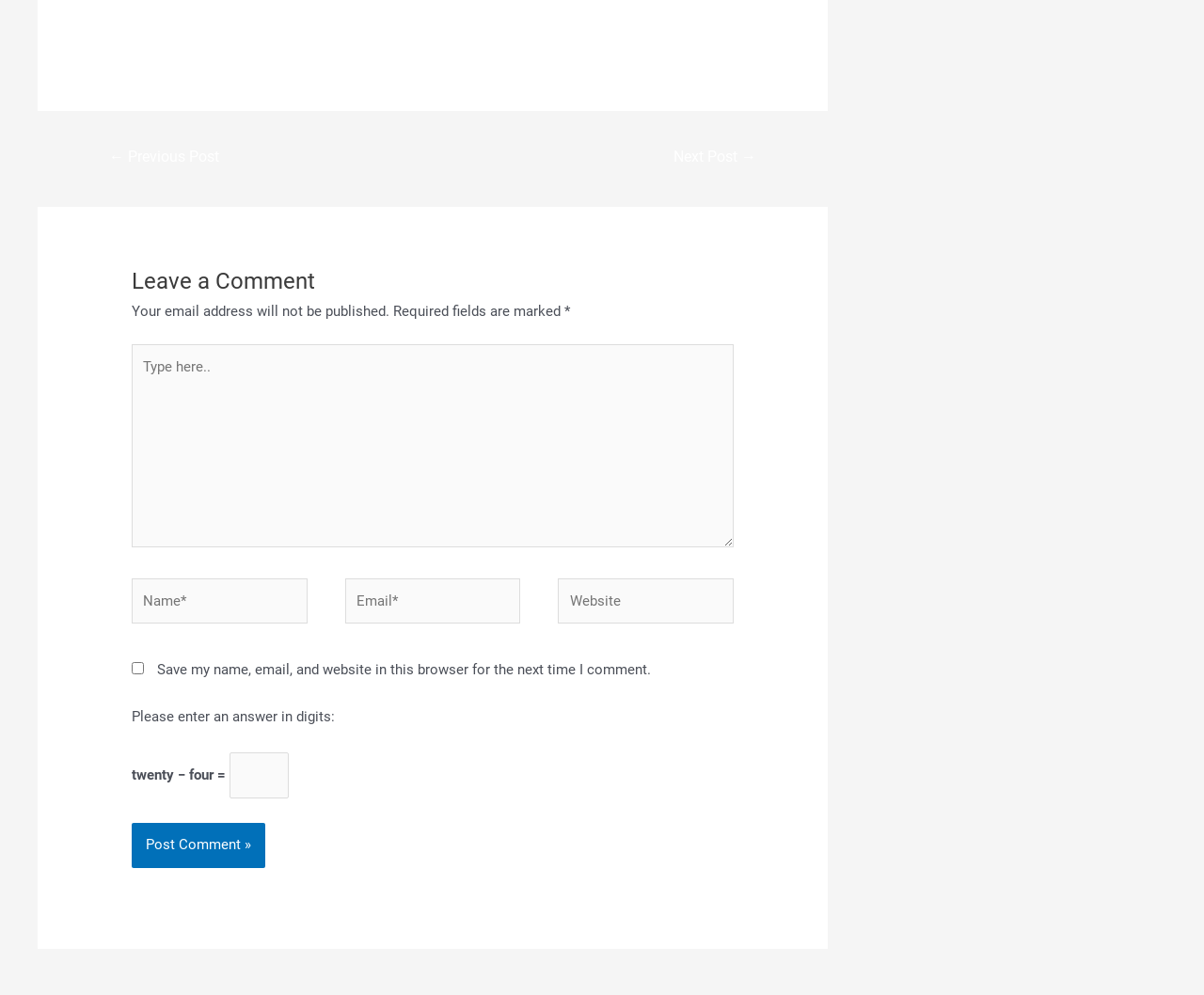Locate the bounding box coordinates of the area you need to click to fulfill this instruction: 'Click the 'Post Comment »' button'. The coordinates must be in the form of four float numbers ranging from 0 to 1: [left, top, right, bottom].

[0.109, 0.827, 0.22, 0.872]